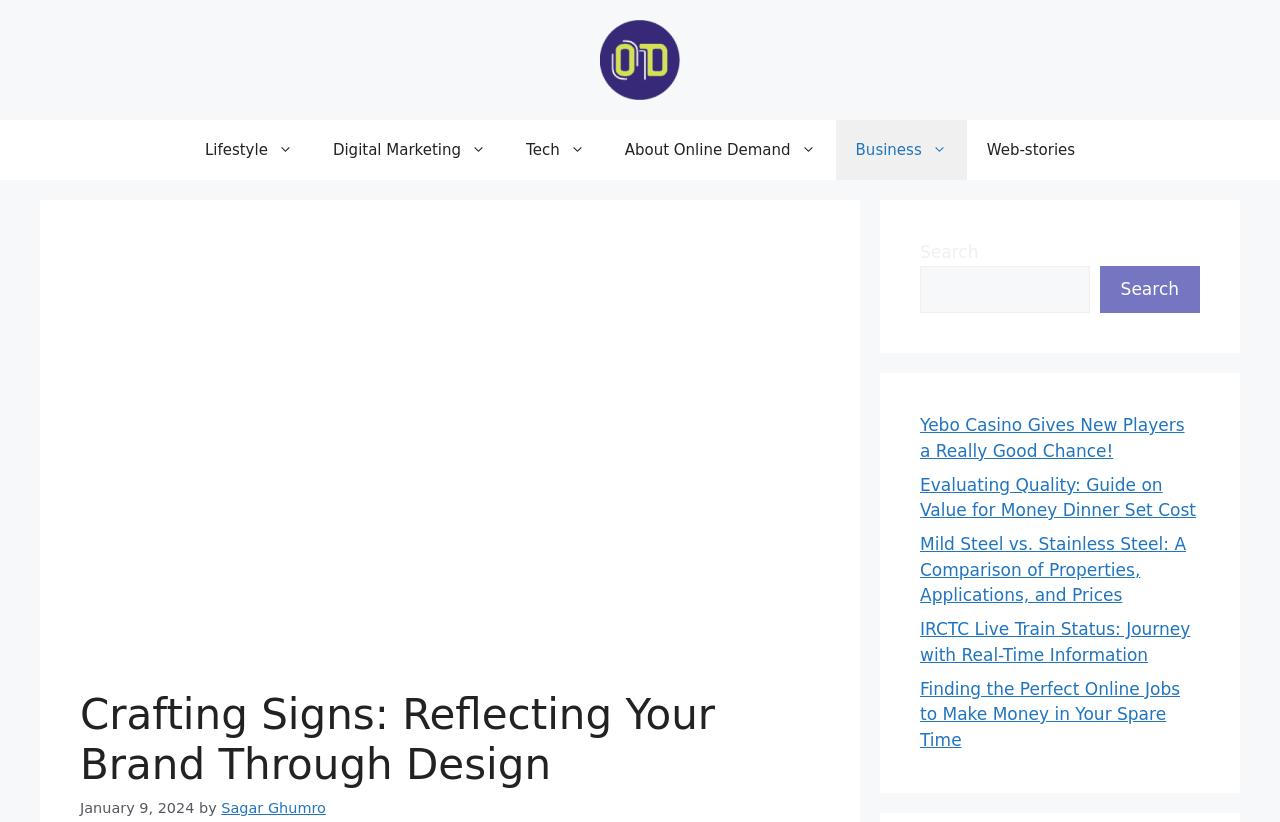Show the bounding box coordinates for the HTML element described as: "About Online Demand".

[0.472, 0.146, 0.653, 0.219]